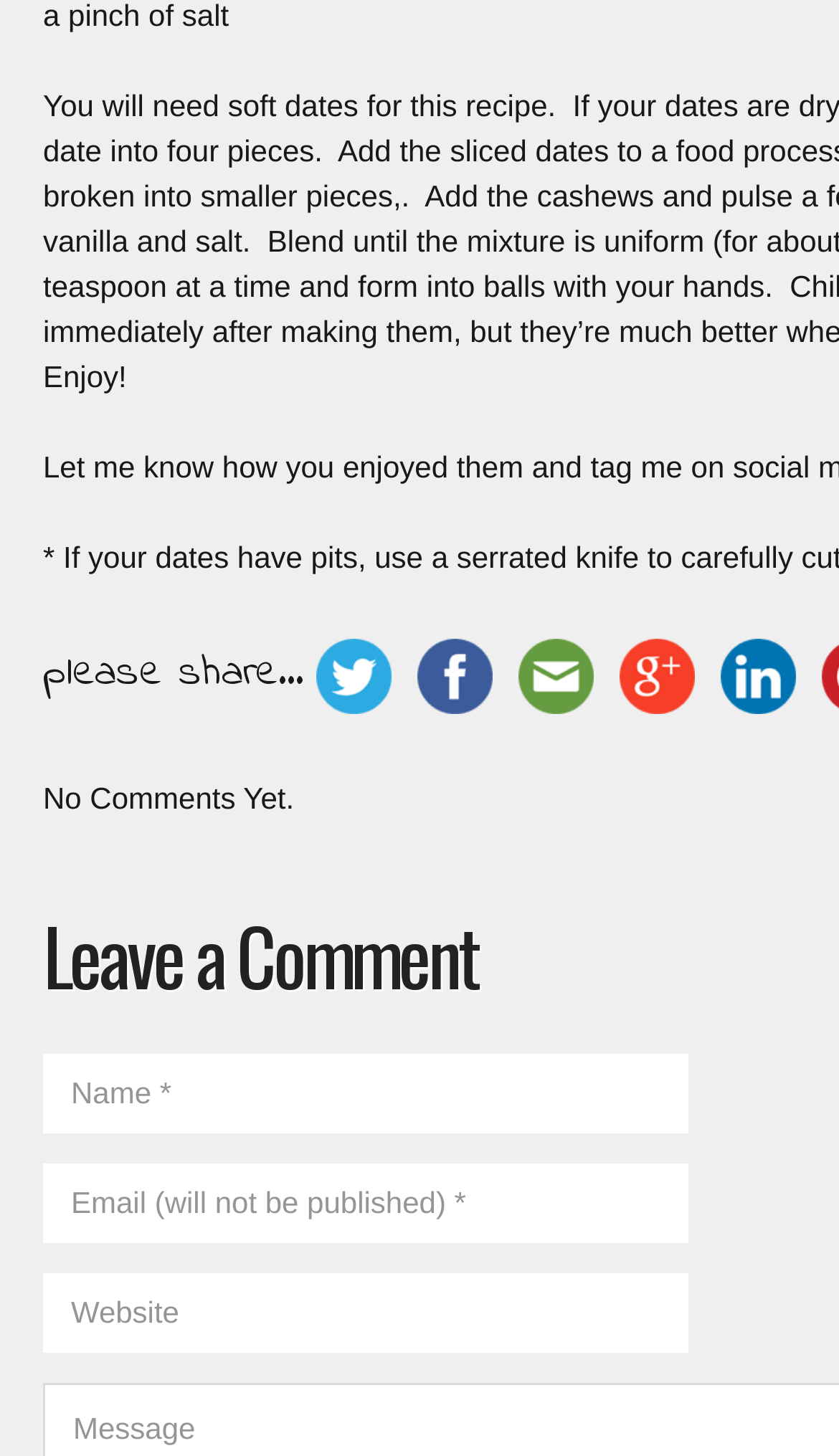Please identify the bounding box coordinates of the clickable area that will fulfill the following instruction: "Enter your name". The coordinates should be in the format of four float numbers between 0 and 1, i.e., [left, top, right, bottom].

[0.051, 0.723, 0.821, 0.778]